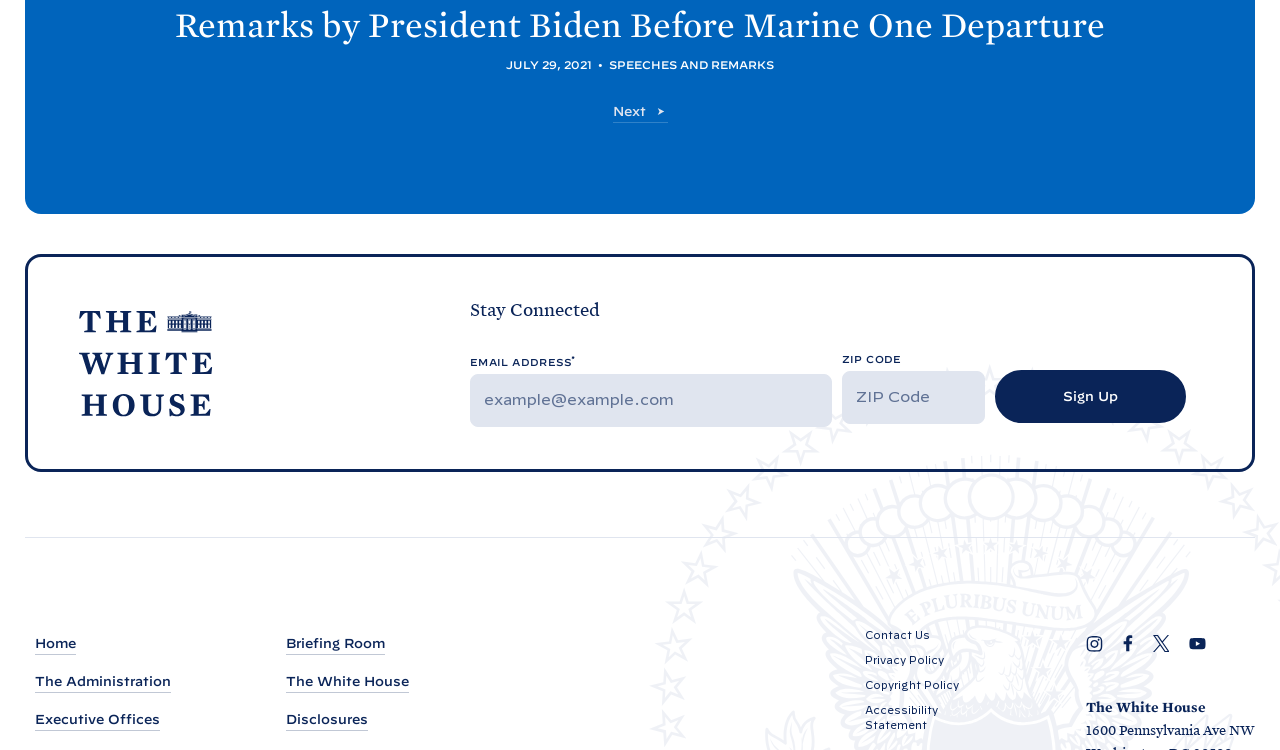What is the purpose of the 'SIGN UP' section?
Please provide a comprehensive answer based on the contents of the image.

I inferred the purpose of the 'SIGN UP' section by looking at the input fields for email address and zip code, and the 'Sign Up' button, which suggests that users can sign up to receive updates or newsletters.